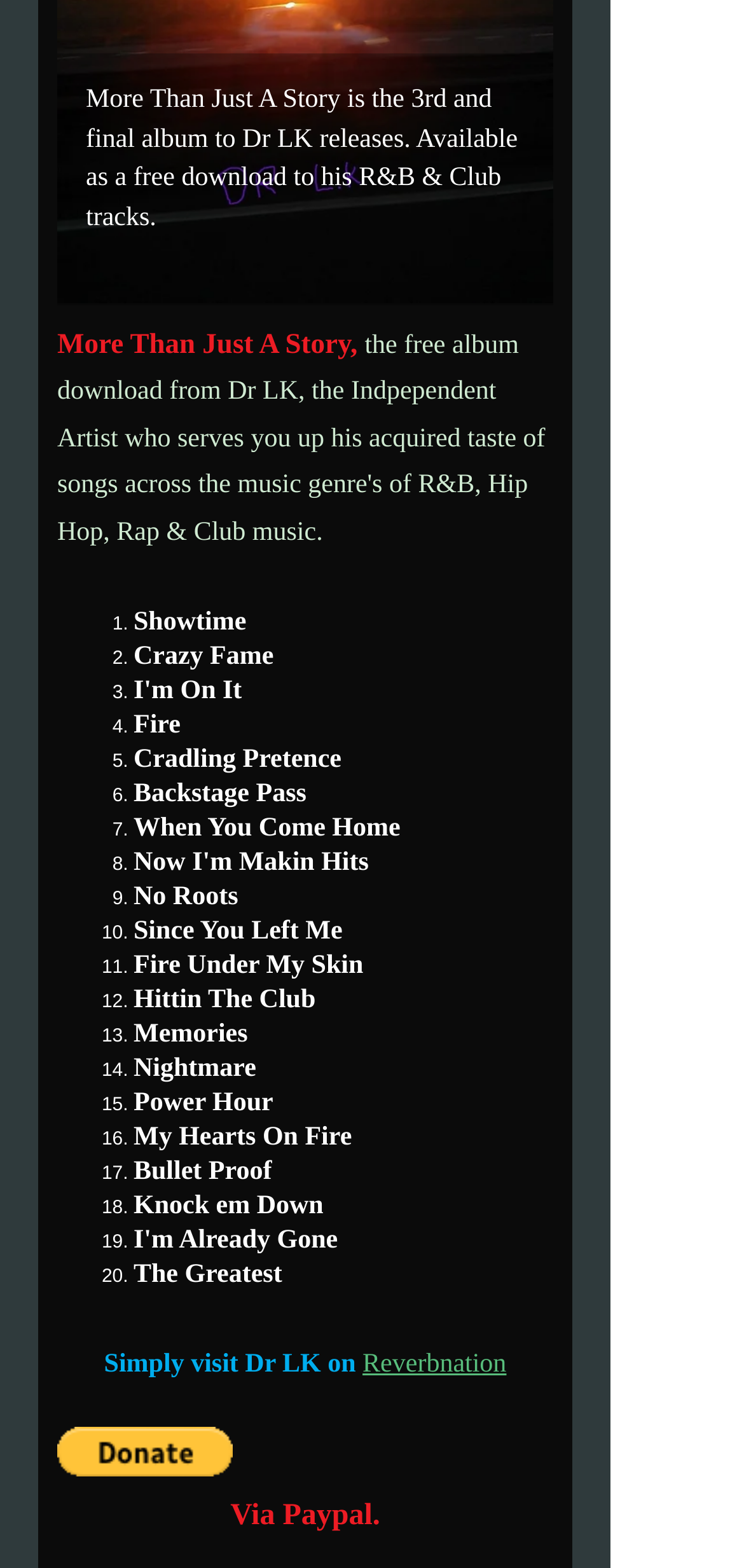Where can I find more information about the artist? Using the information from the screenshot, answer with a single word or phrase.

Reverbnation